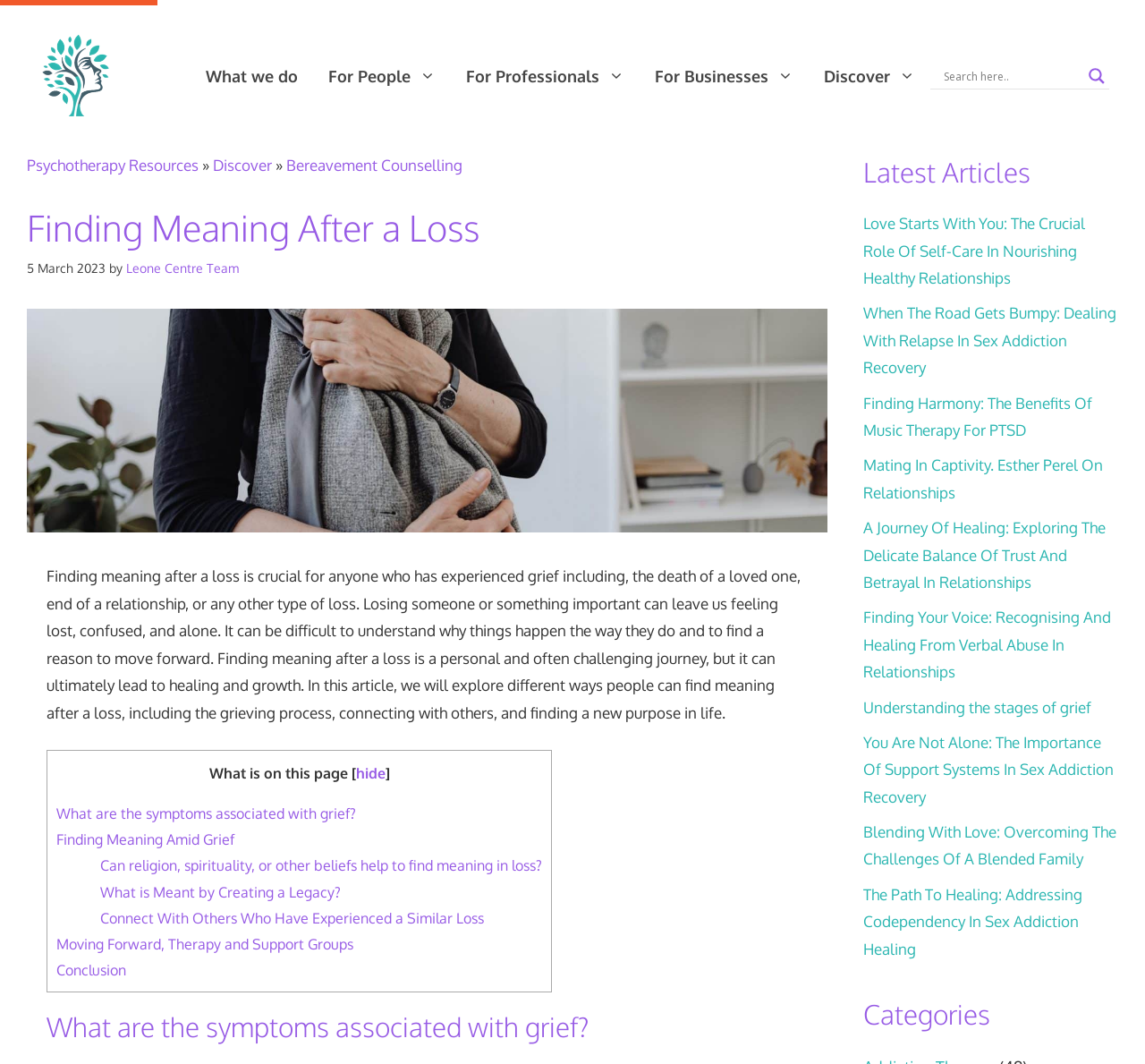What is the date of the article 'Finding Meaning After a Loss'?
Please provide a detailed answer to the question.

According to the webpage content, the date of the article 'Finding Meaning After a Loss' is 5 March 2023, which is indicated by the text '5 March 2023' next to the author's name 'Leone Centre Team'.